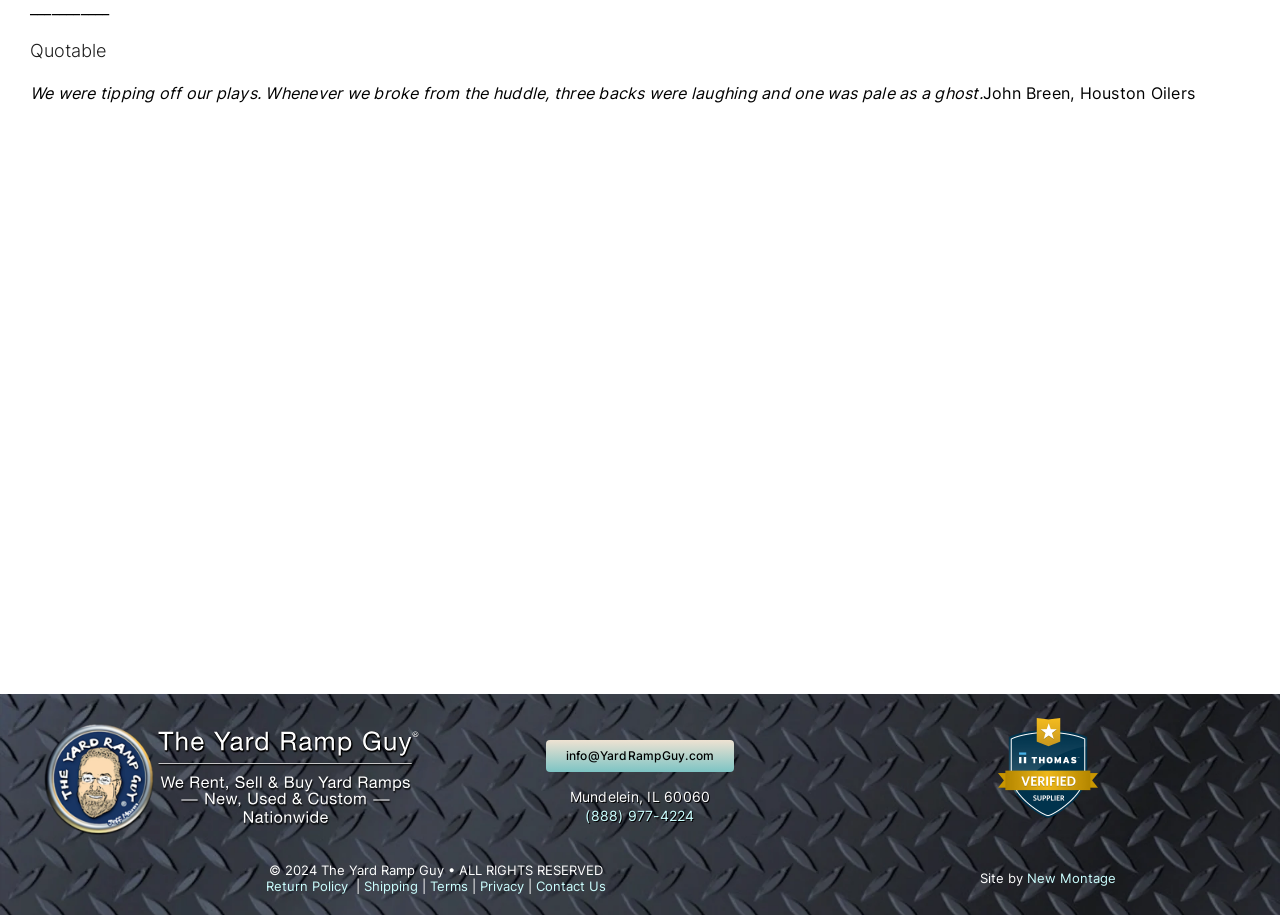Identify the bounding box coordinates of the area that should be clicked in order to complete the given instruction: "Contact Us". The bounding box coordinates should be four float numbers between 0 and 1, i.e., [left, top, right, bottom].

[0.419, 0.96, 0.473, 0.978]